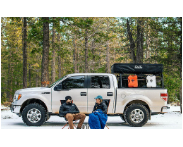Answer in one word or a short phrase: 
What is the weather like in the scene?

chilly